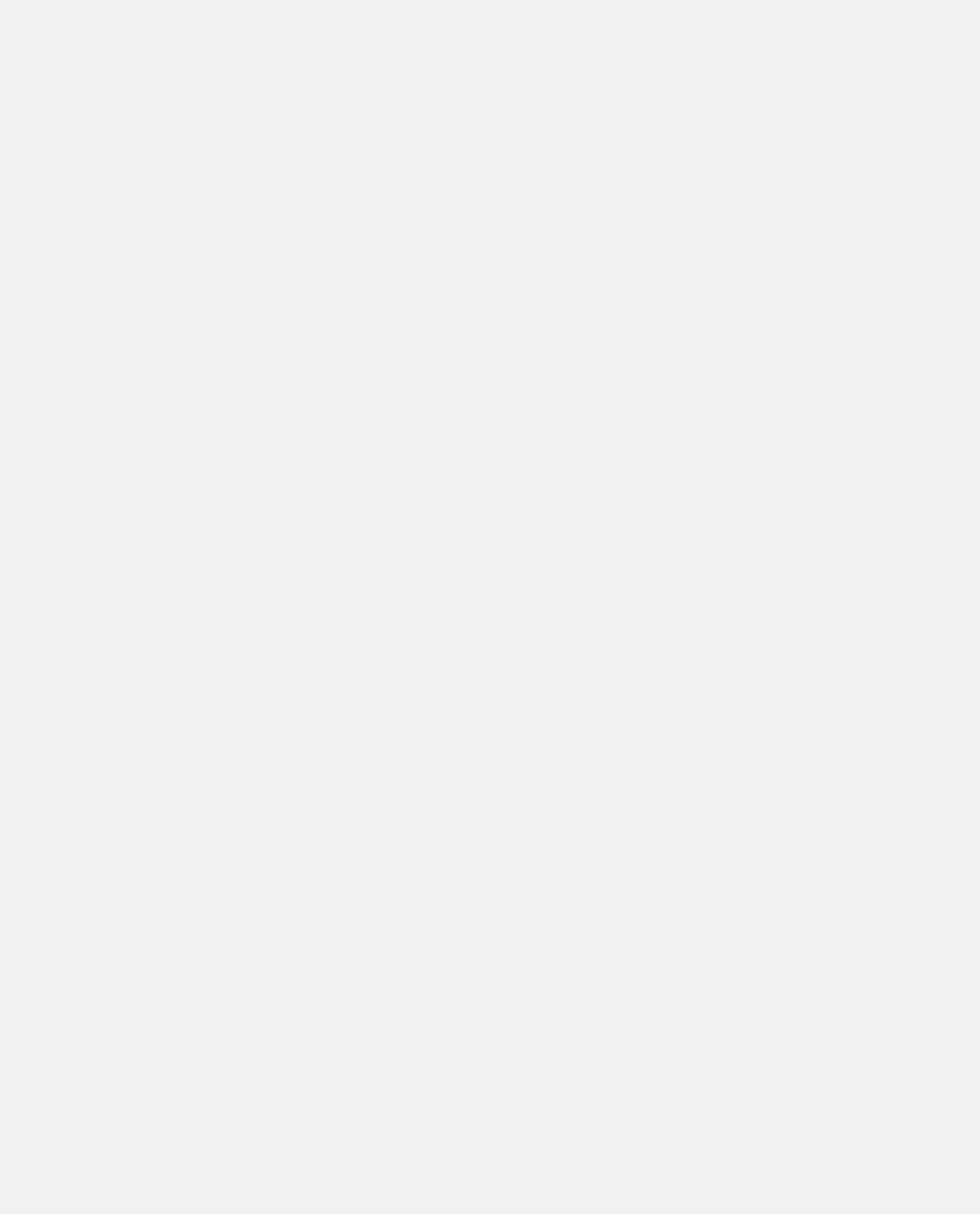Given the description "Log in", provide the bounding box coordinates of the corresponding UI element.

[0.091, 0.683, 0.189, 0.716]